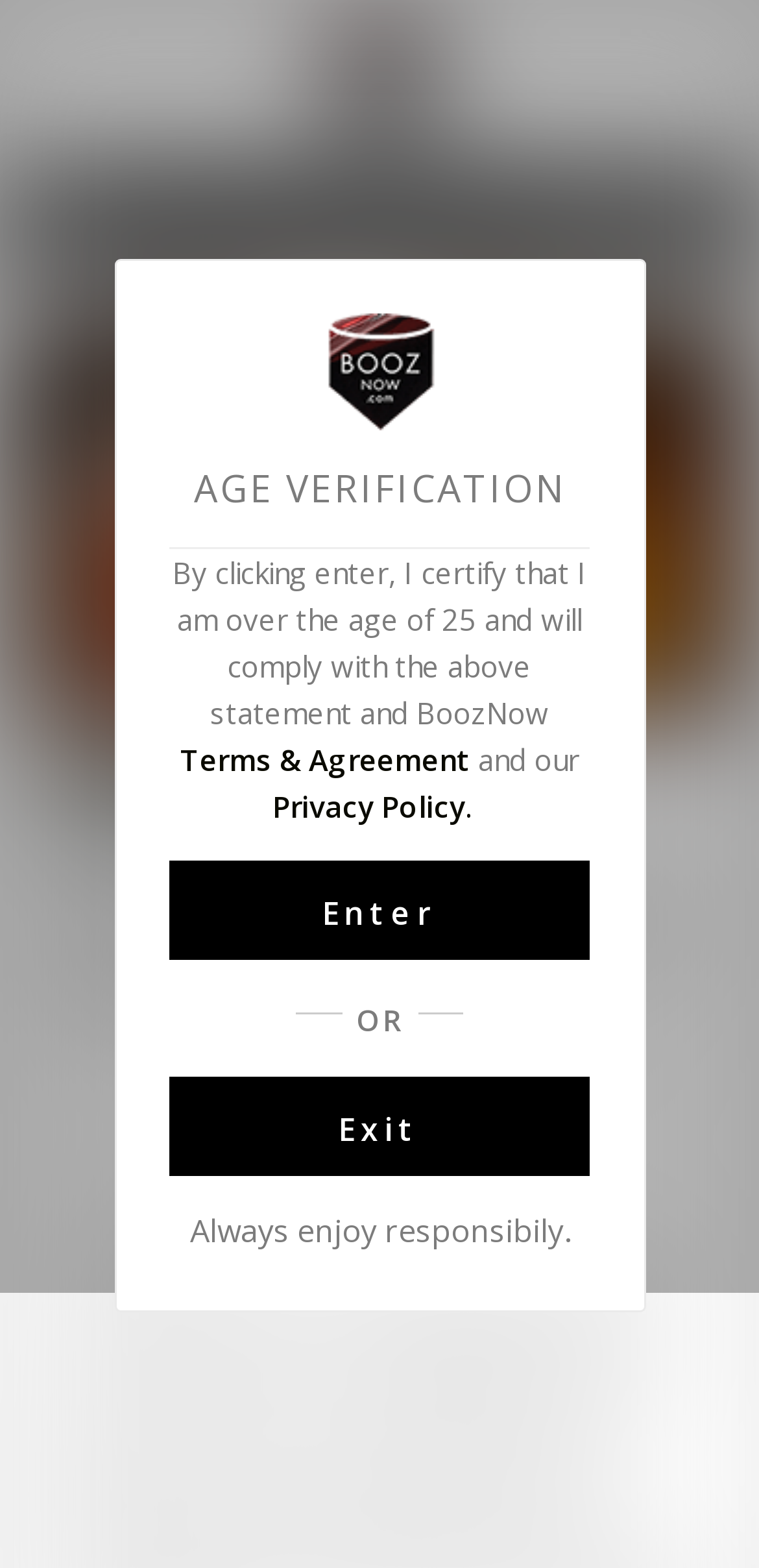Give an in-depth explanation of the webpage layout and content.

The webpage appears to be an article about popular beer styles available in India on a website called BoozNow. At the top left, there is a logo of BoozNow, which is an image with a link to the website's homepage. Next to the logo, there is a heading with the website's name. Below the logo, there is a tagline "India's 1st Booz News".

On the top right, there is a search icon, which is an image with a link. Below the search icon, there are links to "Recent News" and "News". 

The main content of the article starts with a heading "What are popular beer styles available in India" followed by the date "August 14, 2020" and the author's name "Monika Nanda". There are also links to "0 Comments" and tags related to the article, such as "beer", "beer styles", "craft beer", and "Indian Beer".

The article content is divided into sections, with the first section titled "1. Wheat Beer". Below this section, there is a table with an image and a heading "AGE VERIFICATION". The table contains a statement about age verification, a link to "Terms & Agreement" and "Privacy Policy", and buttons to "Enter" or "Exit" the website. At the bottom of the page, there is a reminder to "Always enjoy responsibly."